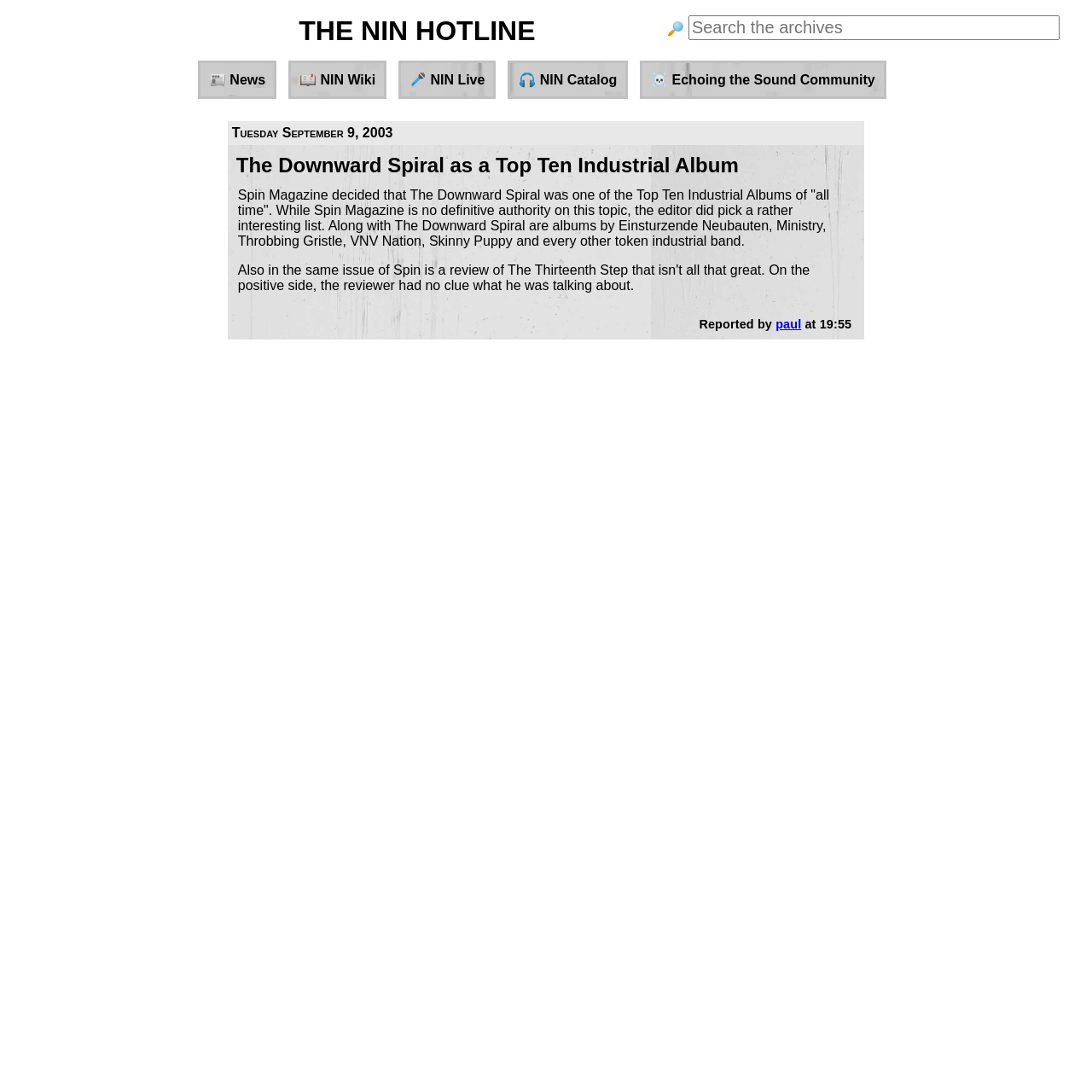Find the bounding box coordinates of the element to click in order to complete this instruction: "View the article about The Downward Spiral". The bounding box coordinates must be four float numbers between 0 and 1, denoted as [left, top, right, bottom].

[0.216, 0.141, 0.784, 0.162]